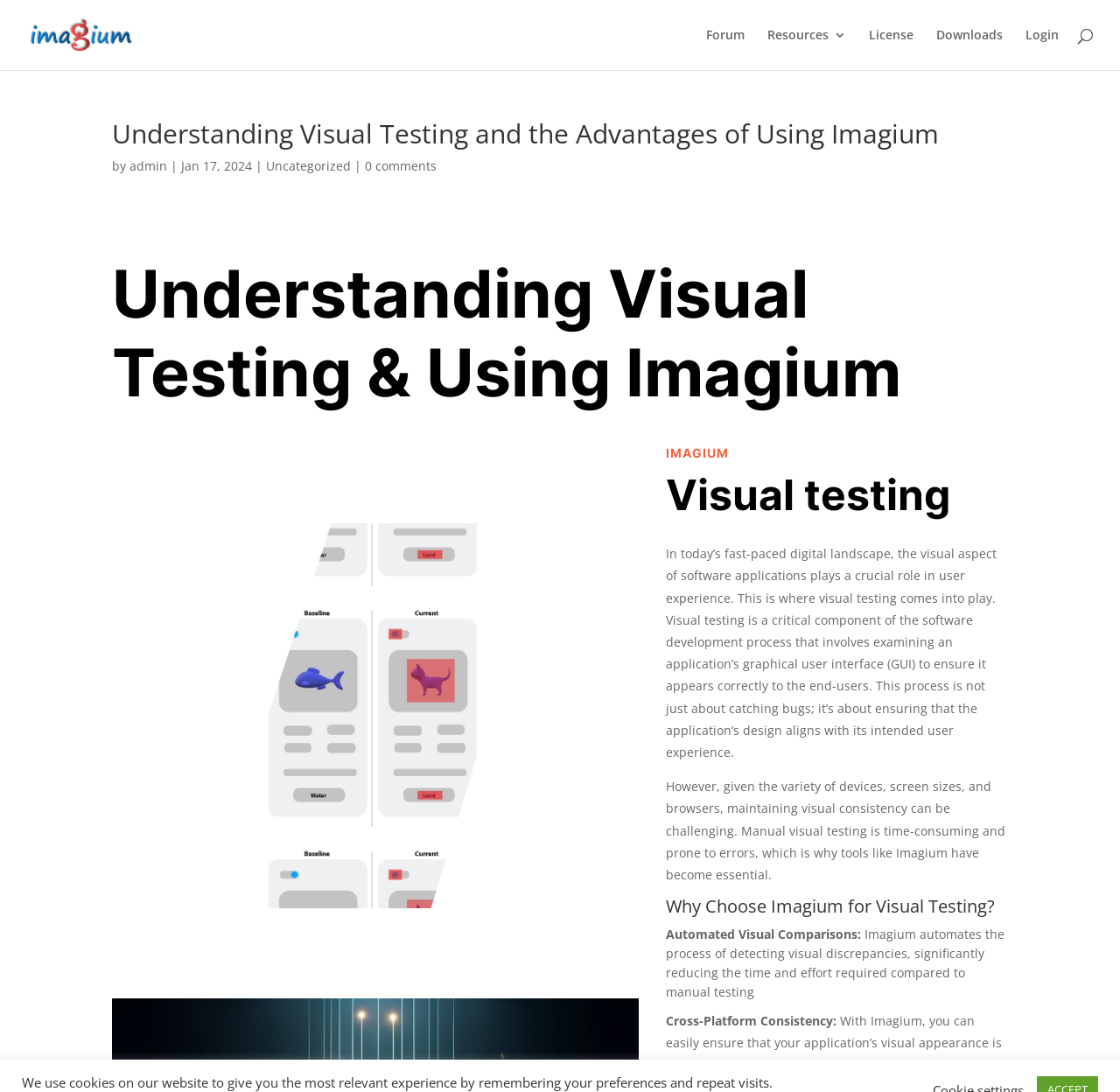Please provide the bounding box coordinates for the element that needs to be clicked to perform the following instruction: "Read the article about Understanding Visual Testing and the Advantages of Using Imagium". The coordinates should be given as four float numbers between 0 and 1, i.e., [left, top, right, bottom].

[0.1, 0.111, 0.9, 0.143]